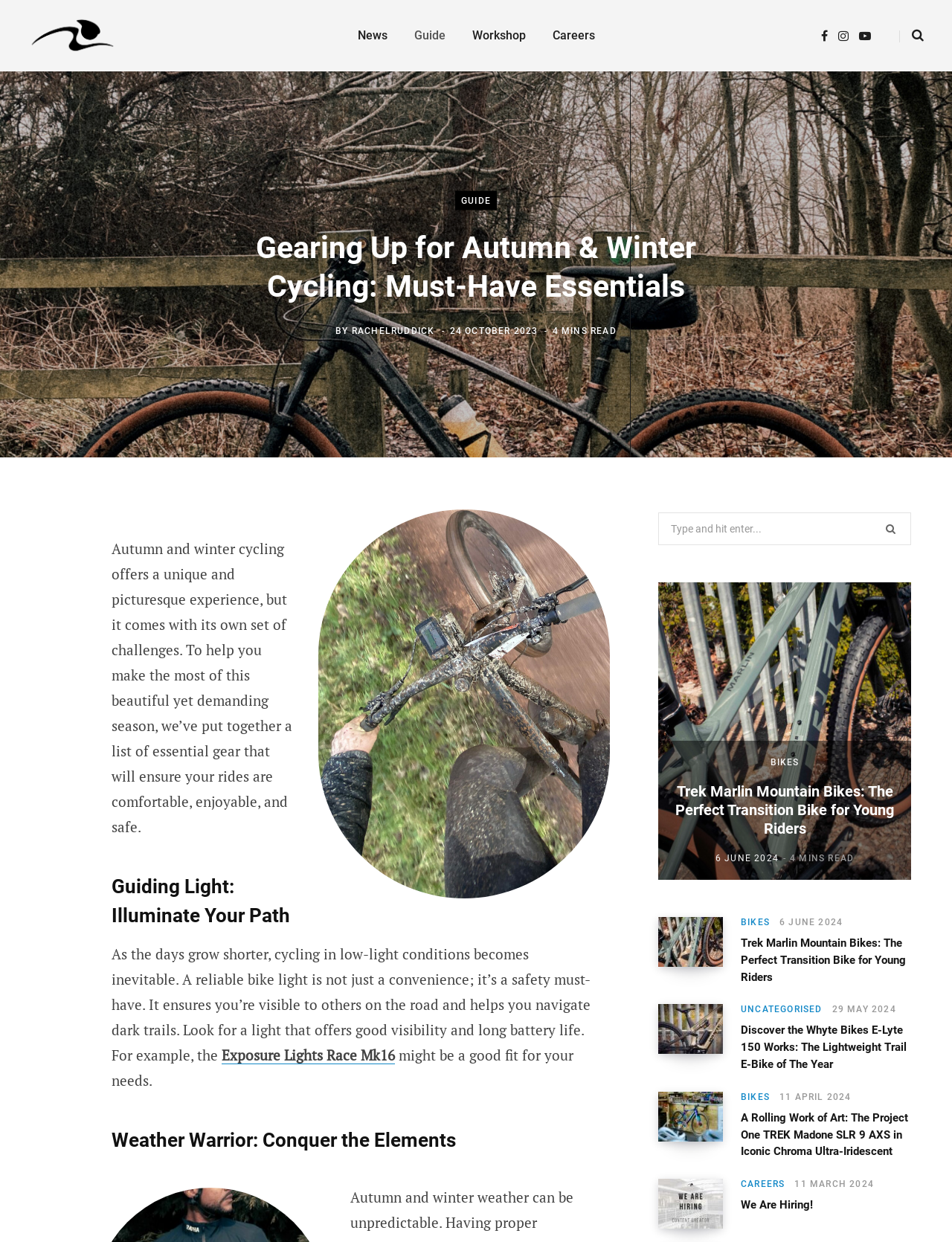Please determine the bounding box coordinates for the UI element described as: "parent_node: BIKES".

[0.691, 0.469, 0.957, 0.708]